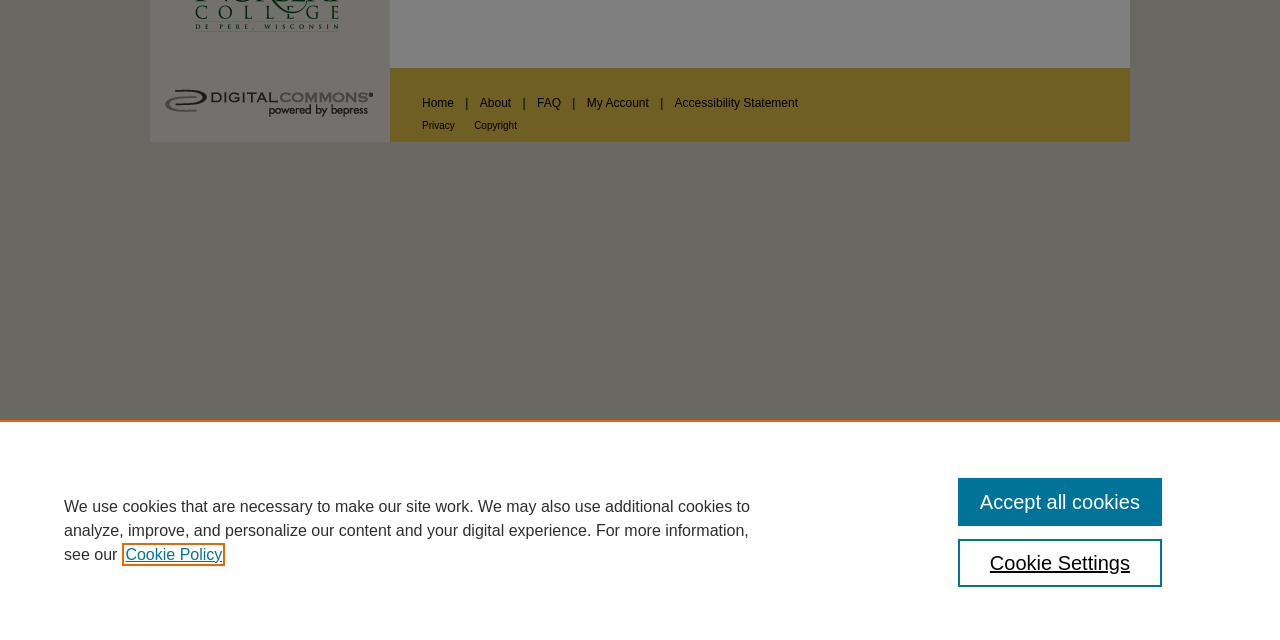Identify the bounding box coordinates for the UI element described as follows: "College History ►". Ensure the coordinates are four float numbers between 0 and 1, formatted as [left, top, right, bottom].

None